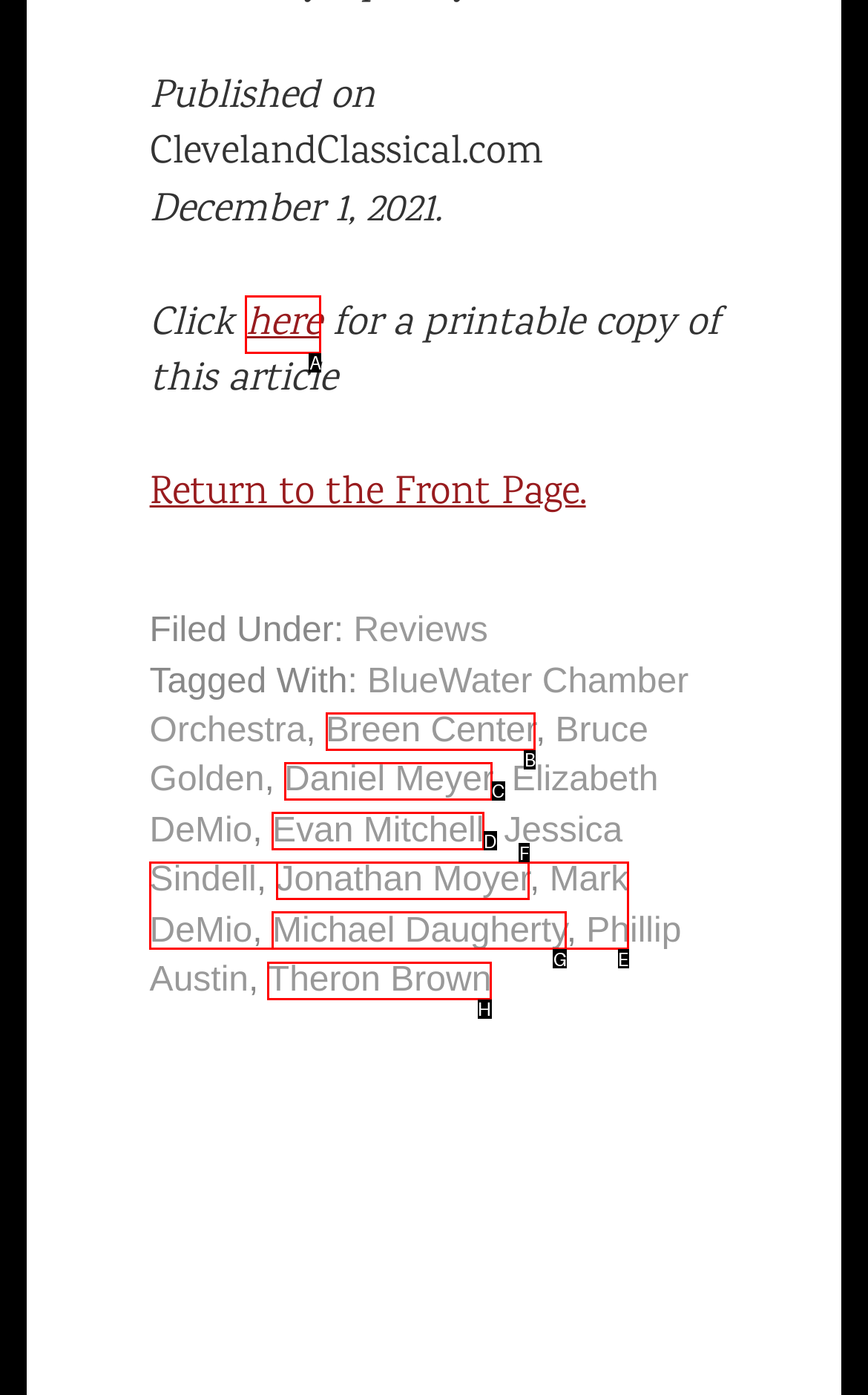Based on the description: Daniel Meyer
Select the letter of the corresponding UI element from the choices provided.

C